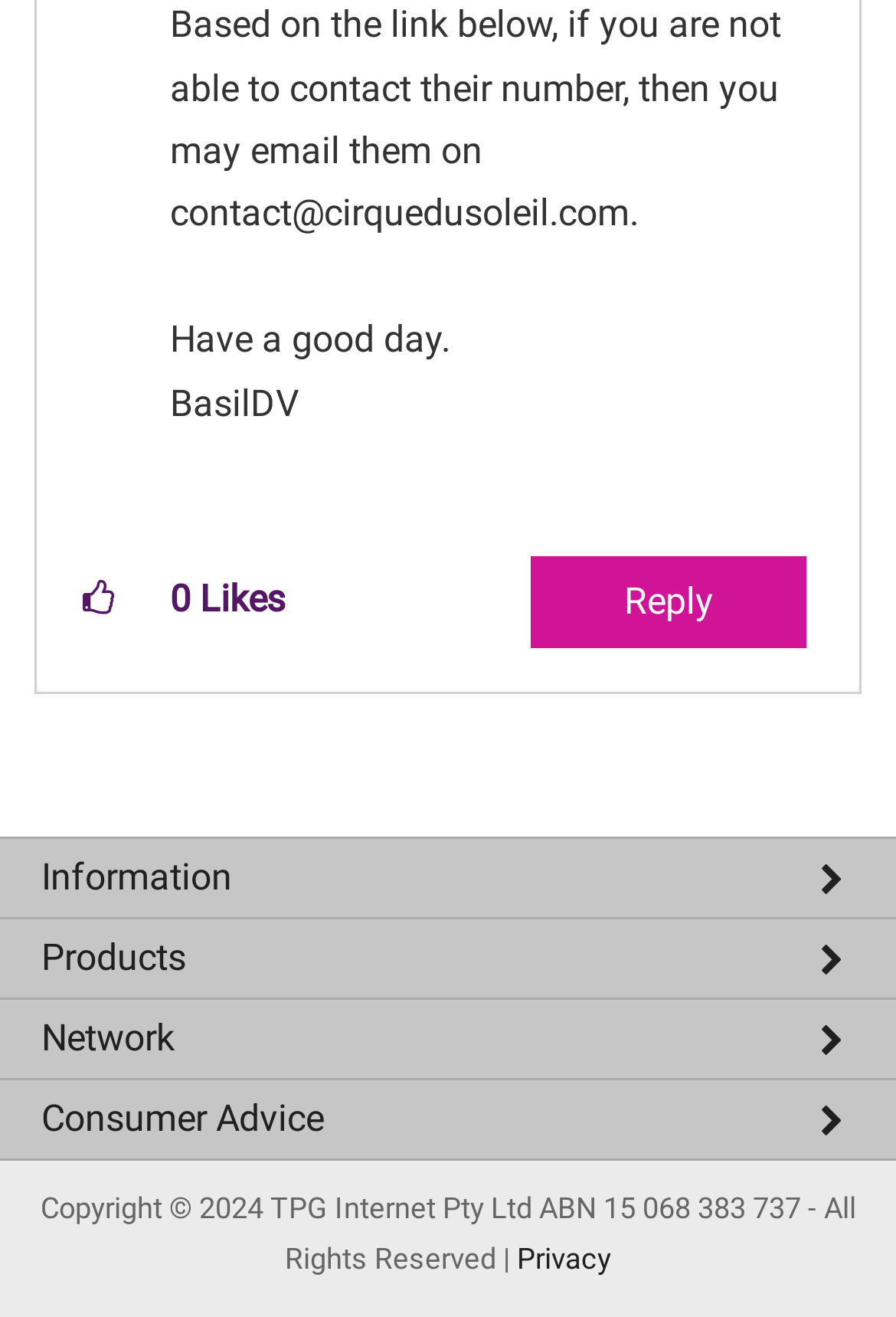Answer with a single word or phrase: 
What is the author of the post?

BasilDV